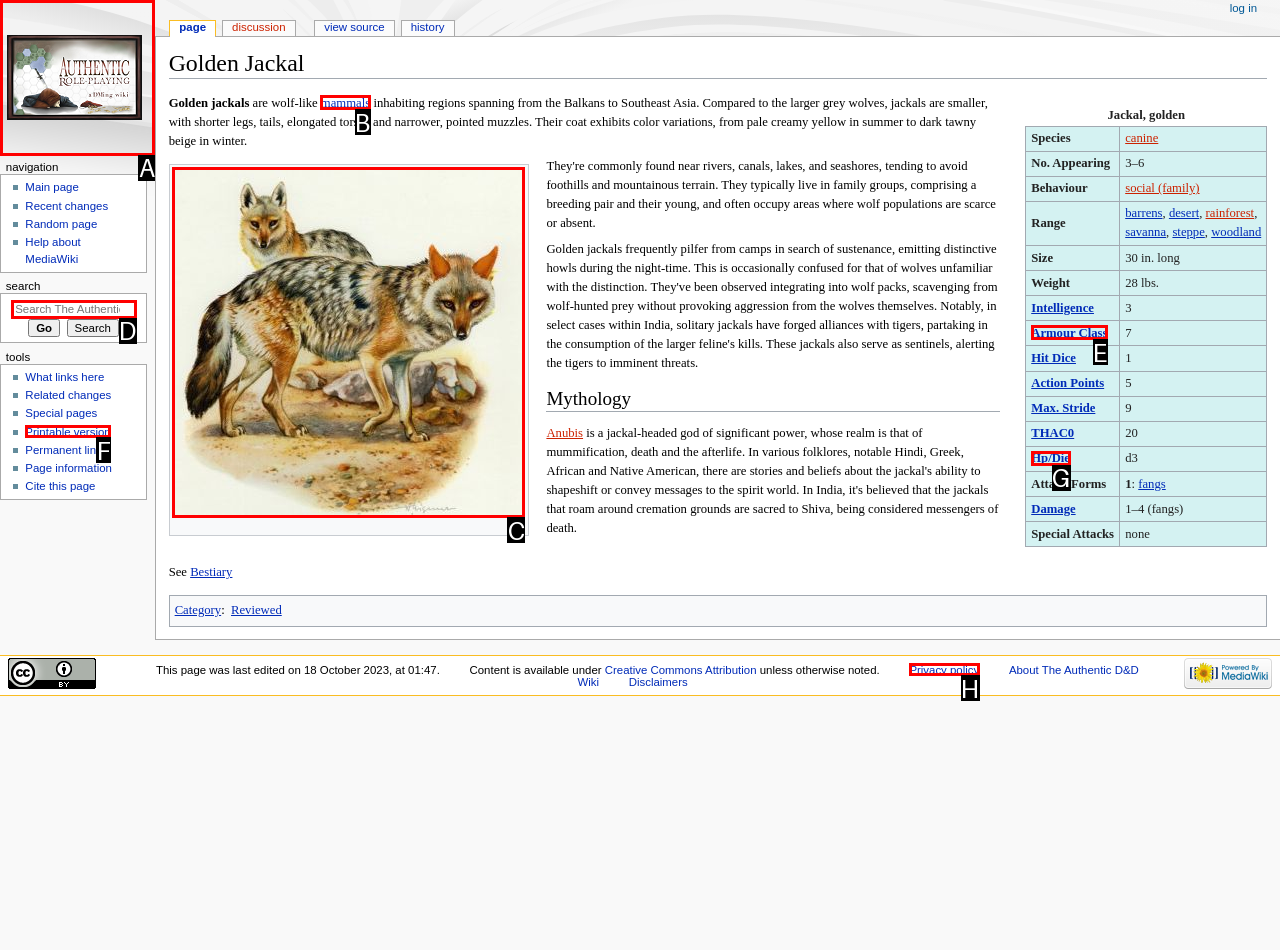Select the appropriate HTML element that needs to be clicked to execute the following task: View the image of Golden Jackal. Respond with the letter of the option.

C